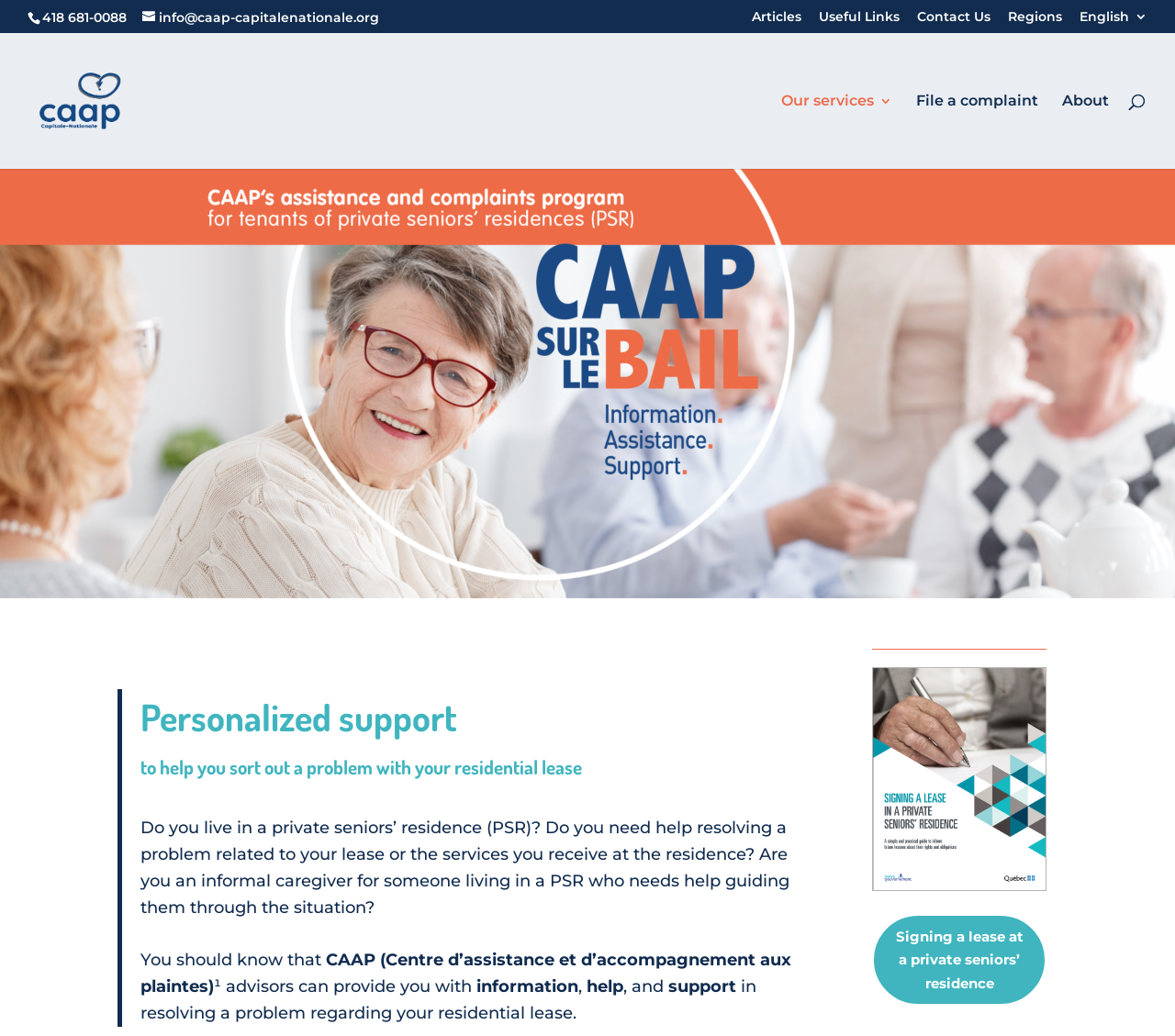Point out the bounding box coordinates of the section to click in order to follow this instruction: "Learn about personalized support".

[0.12, 0.665, 0.689, 0.729]